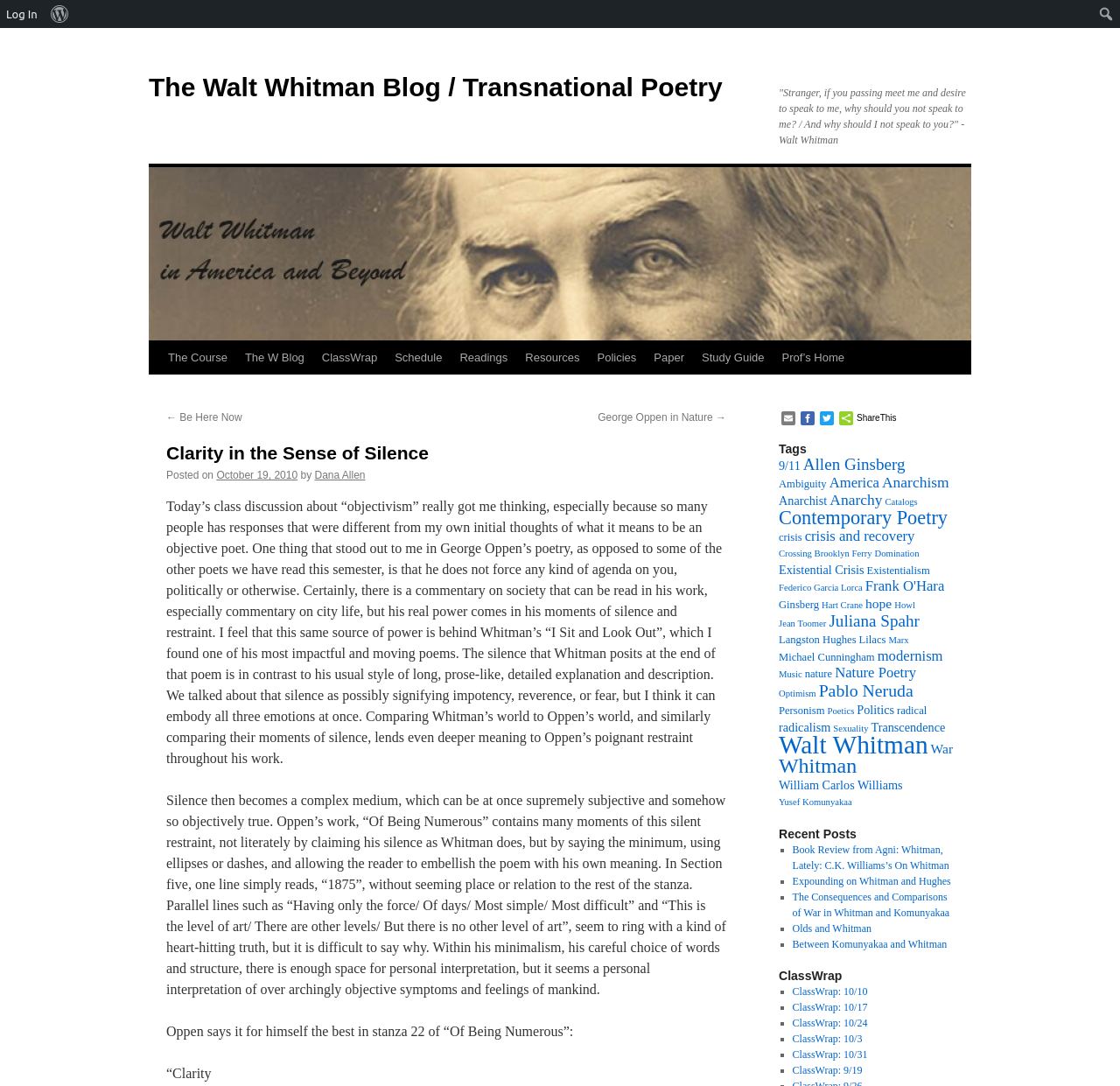Generate a comprehensive description of the contents of the webpage.

This webpage is a blog post titled "Clarity in the Sense of Silence" on The Walt Whitman Blog / Transnational Poetry. At the top, there are links to "Log In" and "About WordPress" on the left, and a search box on the right. Below that, there is a header with the blog's title and a quote from Walt Whitman.

The main content of the page is a blog post that discusses the concept of objectivism in poetry, specifically in the works of George Oppen and Walt Whitman. The post is divided into several paragraphs, with a few quotes from Oppen's poetry. The author reflects on the power of silence and restraint in poetry, and how it can convey complex emotions and ideas.

On the right side of the page, there are several links to other pages on the blog, including "The Course", "The W Blog", "ClassWrap", and others. Below that, there are links to previous and next posts, titled "Be Here Now" and "George Oppen in Nature", respectively.

Further down the page, there is a section titled "Tags" with a list of keywords related to the post, such as "9/11", "Allen Ginsberg", "Ambiguity", and many others. Each tag has a number of items associated with it, indicating how many posts on the blog are related to that topic.

Finally, there is a section titled "Recent Posts" with a list of links to other recent posts on the blog, including a book review of a Whitman-related book.